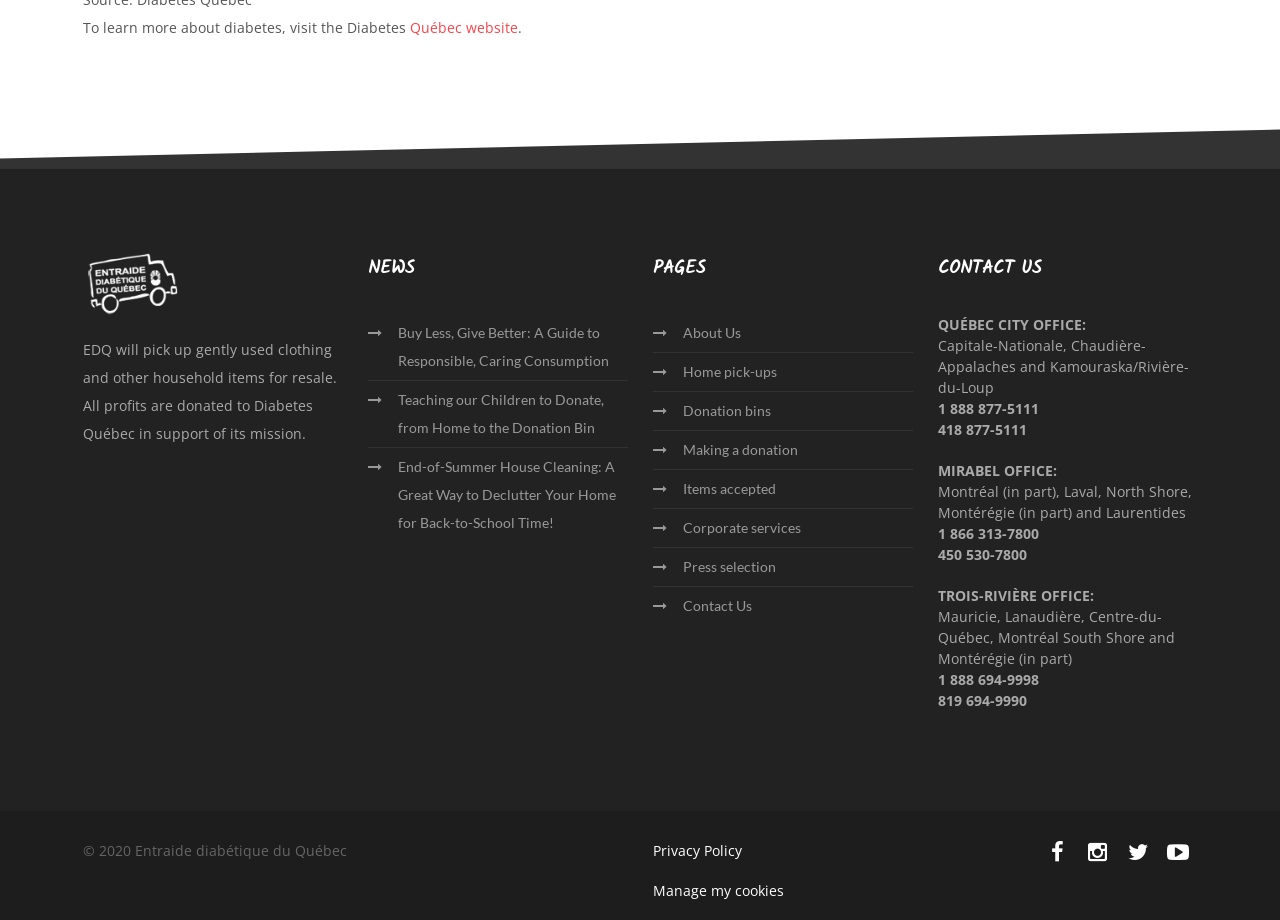Find the bounding box coordinates of the element I should click to carry out the following instruction: "Follow on Facebook".

[0.811, 0.903, 0.842, 0.947]